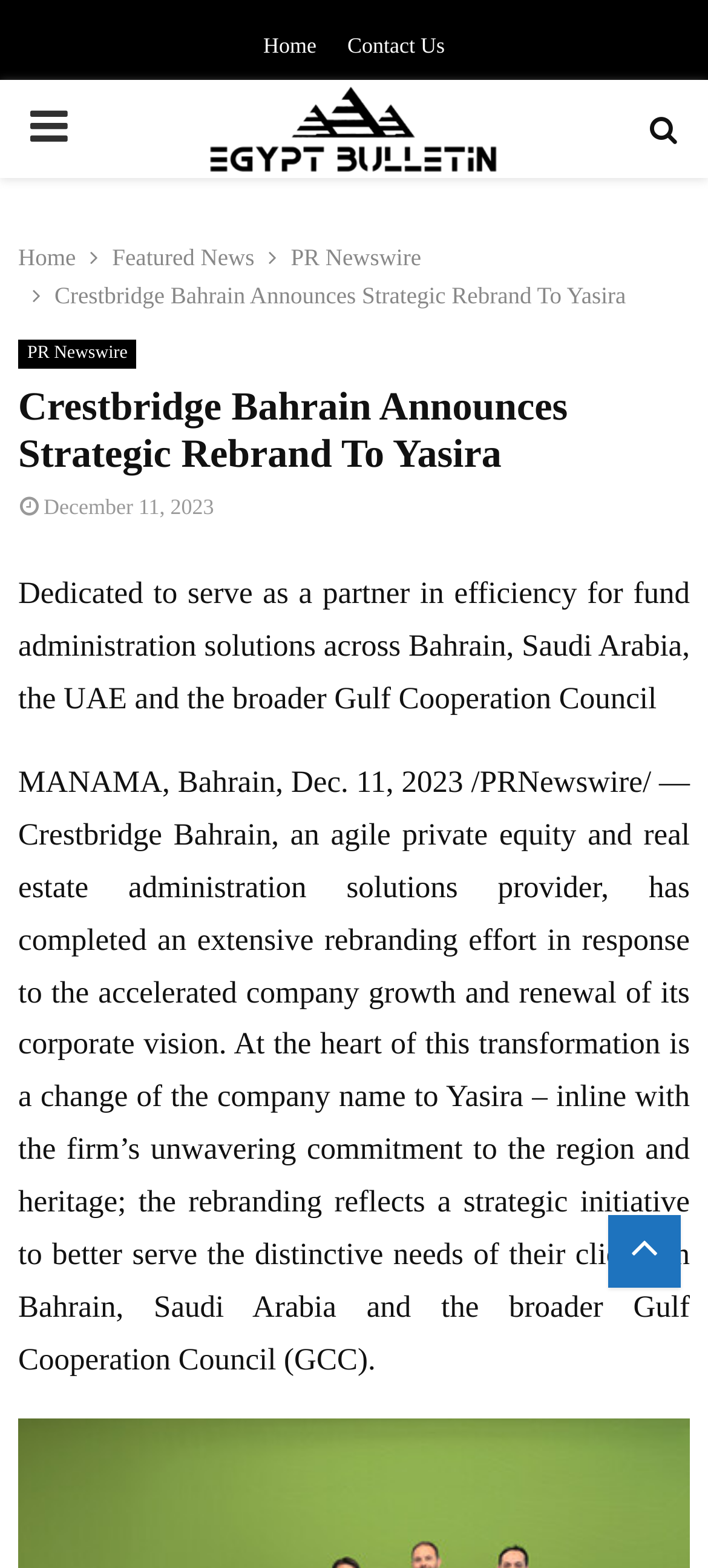What is the region where the company operates?
Using the image as a reference, deliver a detailed and thorough answer to the question.

The company operates in the Gulf Cooperation Council (GCC) region, which includes countries such as Bahrain, Saudi Arabia, and the UAE.